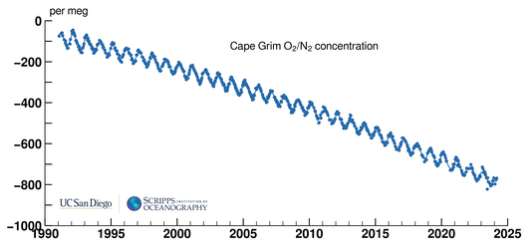Explain the contents of the image with as much detail as possible.

The image presents a graph titled "Cape Grim O₂/N₂ concentration," illustrating the long-term trend of atmospheric oxygen levels at Cape Grim, Australia, from 1990 to 2025. The y-axis measures the concentration change in "per meg," while the x-axis marks the years. The data points are represented by a blue line, showing a notable downward trend over the years, indicating a significant decrease in oxygen concentration. The graph is published by UC San Diego and the Scripps Institution of Oceanography, highlighting their research focus on global atmospheric changes. The overall visual effectively communicates the ongoing decline in oxygen levels, relevant to discussions about climate change and environmental monitoring.